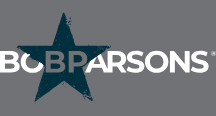What is the name of the foundation associated with Bob Parsons?
Respond with a short answer, either a single word or a phrase, based on the image.

The Bob & Renee Parsons Foundation